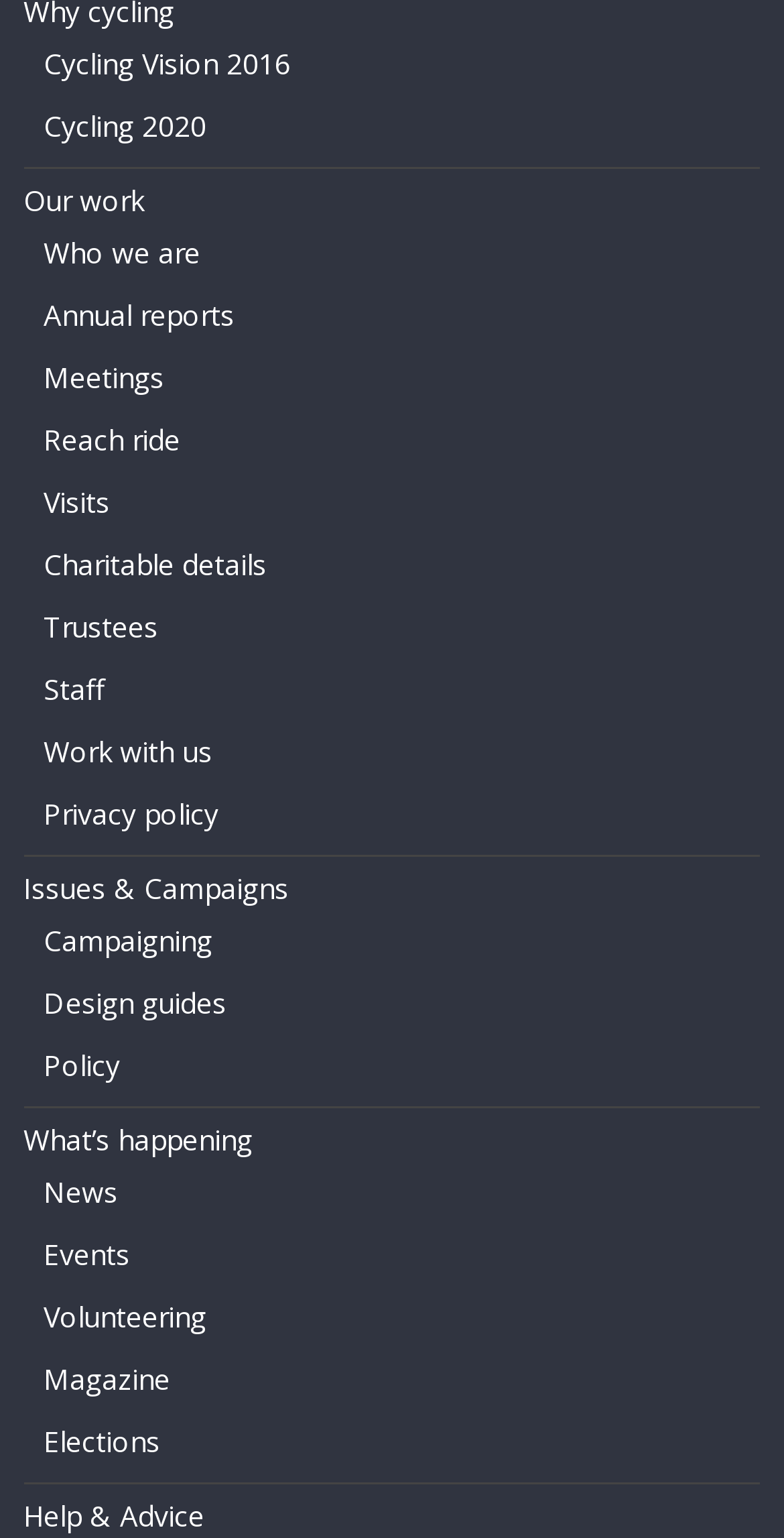Find the bounding box coordinates for the area that should be clicked to accomplish the instruction: "View Cycling Vision 2016".

[0.056, 0.029, 0.371, 0.054]